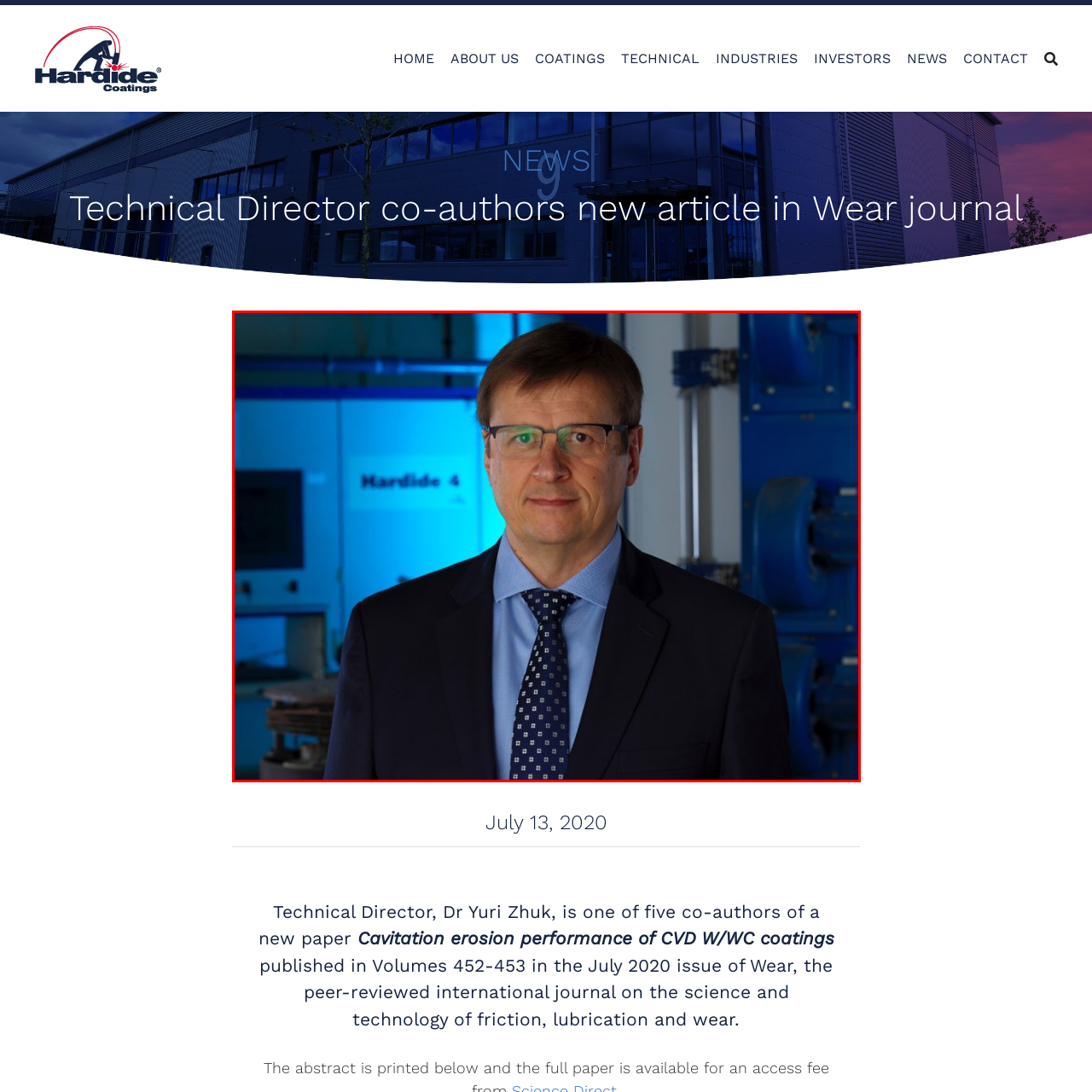Describe extensively the image that is contained within the red box.

The image features Dr. Yuri Zhuk, the Technical Director at Hardide Coatings, standing confidently in a well-lit industrial setting. He is dressed in a formal blue suit and tie, which adds a professional touch to his appearance. Dr. Zhuk has a composed expression on his face, looking directly at the camera, showcasing his leadership in the field of coatings technology. Behind him, machinery and equipment relevant to his work are visible, including a sign that reads "Hardide 4," indicating the operational environment of Hardide Coatings. This context highlights his role in advancing innovations in material science, particularly in the realm of coatings to enhance durability and performance. The image underscores his expertise and significance in contributing to recent advancements, including his co-authorship of a paper on cavitation erosion performance, which is noted in the accompanying article on the company's news section.